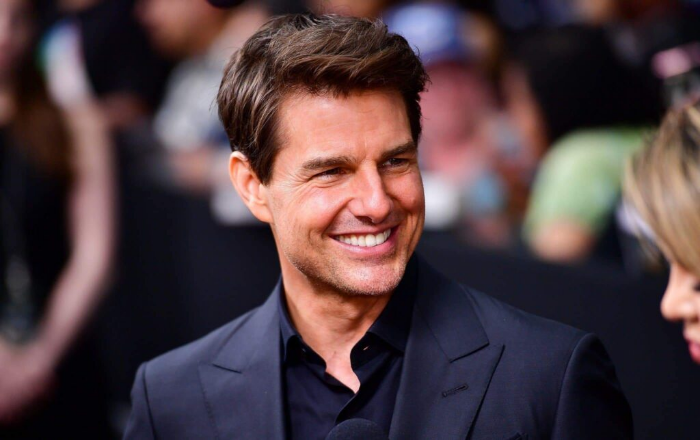Describe every detail you can see in the image.

The image features a smiling man, dressed in a sleek black suit, exuding confidence and charisma at a high-profile event. His neatly styled hair and warm smile suggest a moment of engagement with attendees or the media. In the backdrop, faintly blurred figures indicate a bustling atmosphere, typical of a red carpet occasion. This image accompanies an article exploring the net worth, lifestyle, and career achievements of a prominent figure in modern cinema, whose works have captivated audiences around the globe. The content emphasizes his status as one of the highest-paid actors, known for his contributions to significant blockbuster films, making this moment a testament to his enduring appeal in the entertainment industry.